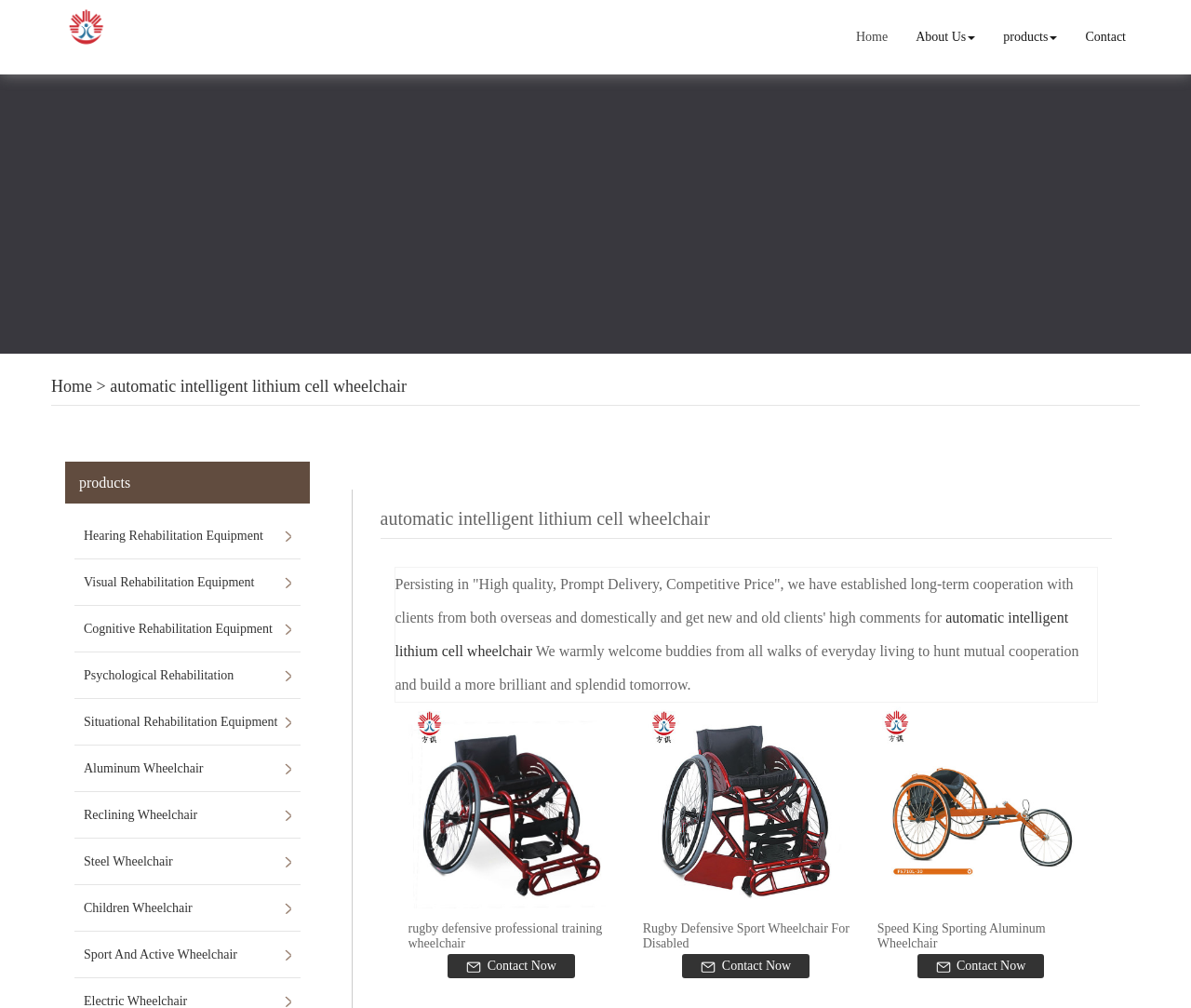Describe all significant elements and features of the webpage.

This webpage is about a Chinese manufacturer of automatic intelligent lithium cell wheelchairs. At the top, there is a navigation menu with links to "Home", "About Us", "Products", and "Contact". Below the navigation menu, there is a logo of "Jinan Fangqi Sunshine Education Consulting CO., LTD." with a link to the company's homepage.

The main content of the webpage is divided into two sections. The left section has a heading "Home > automatic intelligent lithium cell wheelchair" and lists various types of rehabilitation equipment and wheelchairs, including "Hearing Rehabilitation Equipment", "Visual Rehabilitation Equipment", "Aluminum Wheelchair", and "Sport And Active Wheelchair". Each item is a link to a specific product page.

The right section has a heading "automatic intelligent lithium cell wheelchair" and displays a brief introduction to the company's philosophy and mission. There are three paragraphs of text, with the middle paragraph containing a link to "automatic intelligent lithium cell wheelchair". Below the text, there are three product showcases, each featuring an image of a wheelchair, a heading with the product name, and a "Contact Now" link. The products showcased are "rugby defensive professional training wheelchair", "Rugby Defensive Sport Wheelchair For Disabled", and "Speed King Sporting Aluminum Wheelchair".